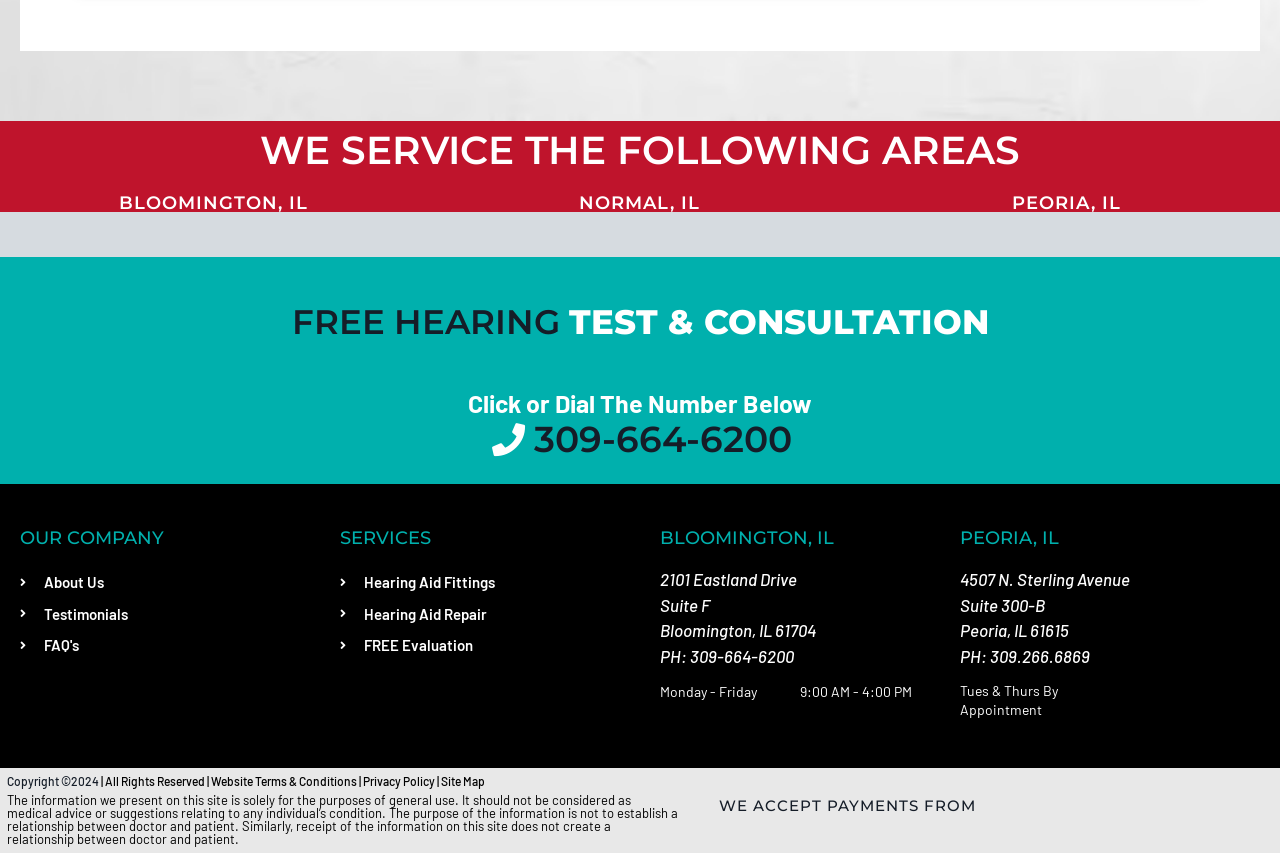Please determine the bounding box coordinates of the section I need to click to accomplish this instruction: "Click on the 'FREE HEARING TEST & CONSULTATION' link".

[0.366, 0.454, 0.634, 0.49]